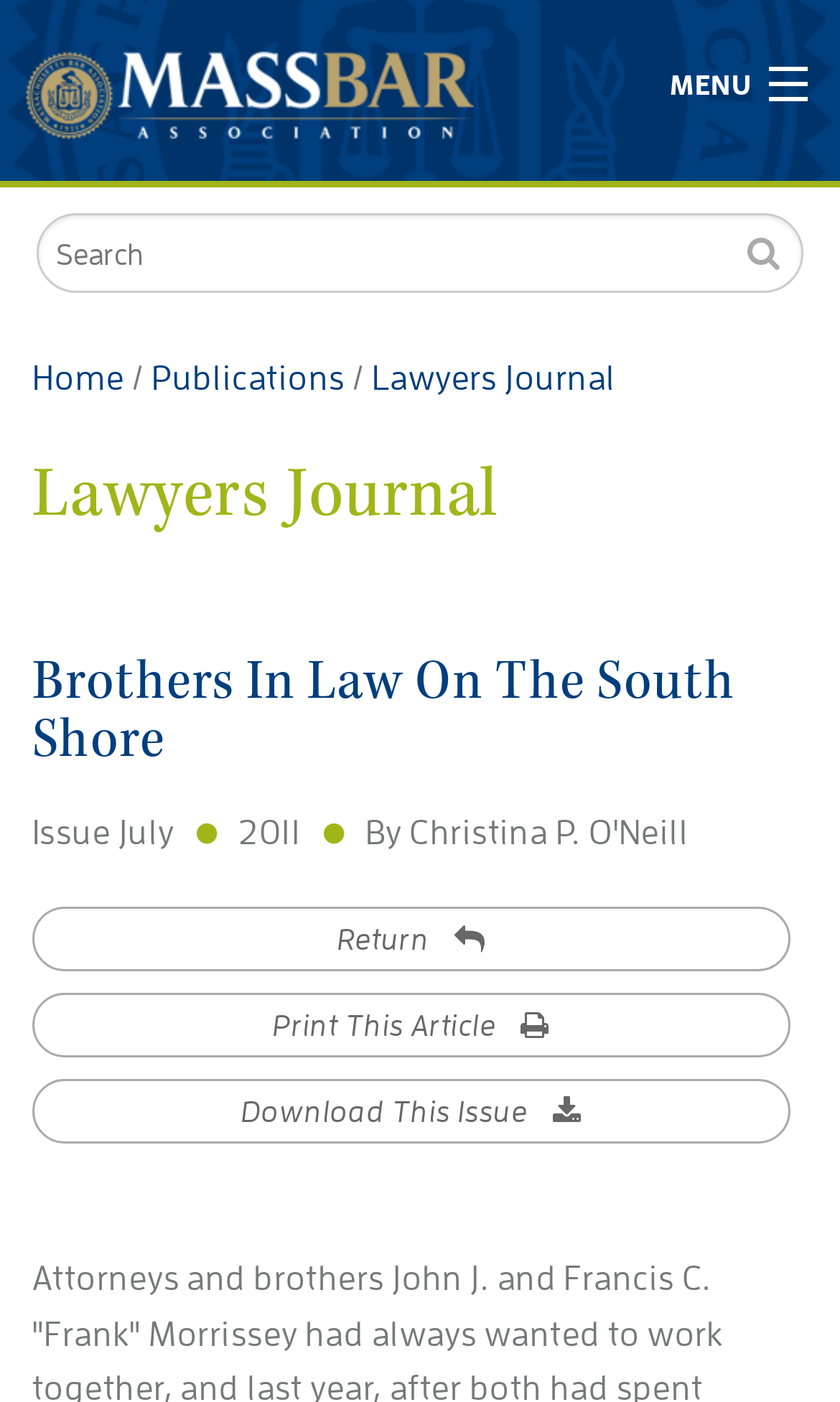Provide the bounding box coordinates for the specified HTML element described in this description: "MBA News". The coordinates should be four float numbers ranging from 0 to 1, in the format [left, top, right, bottom].

[0.041, 0.127, 0.225, 0.24]